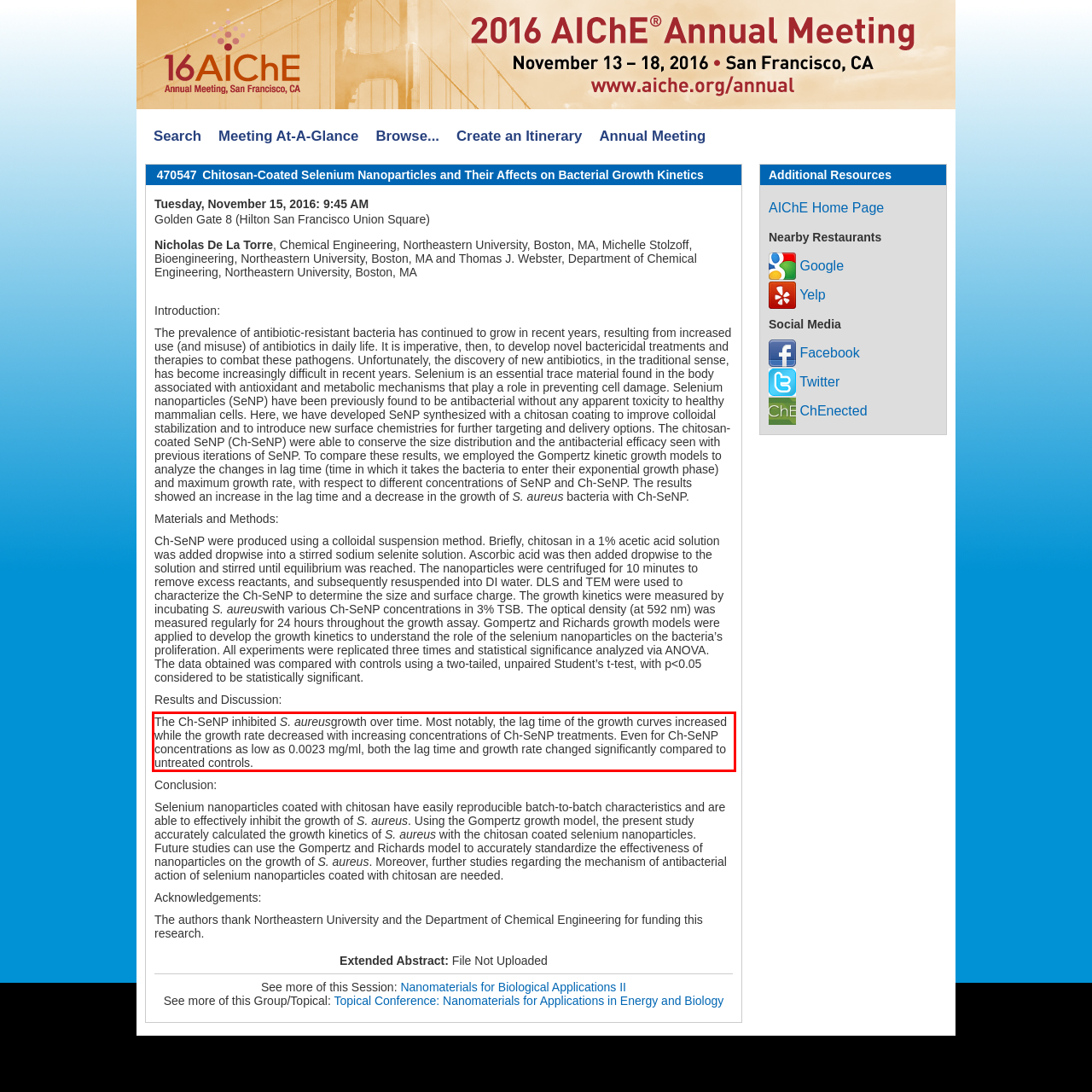Given a webpage screenshot with a red bounding box, perform OCR to read and deliver the text enclosed by the red bounding box.

The Ch-SeNP inhibited S. aureusgrowth over time. Most notably, the lag time of the growth curves increased while the growth rate decreased with increasing concentrations of Ch-SeNP treatments. Even for Ch-SeNP concentrations as low as 0.0023 mg/ml, both the lag time and growth rate changed significantly compared to untreated controls.